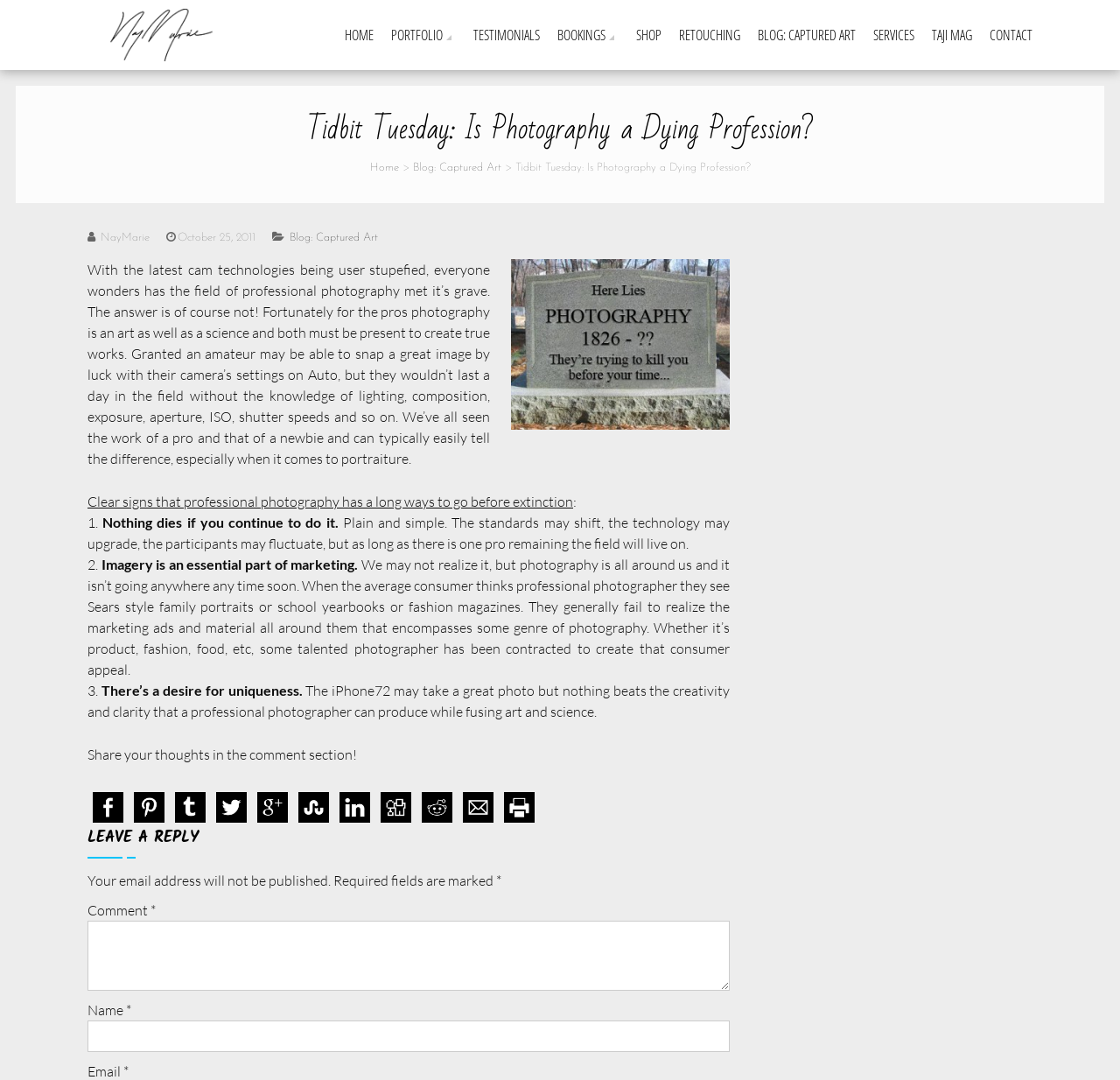Examine the screenshot and answer the question in as much detail as possible: What is the topic of the blog post?

The topic of the blog post can be inferred from the content of the post, which discusses whether photography is a dying profession. The post also mentions concepts like lighting, composition, and exposure, which are related to photography.